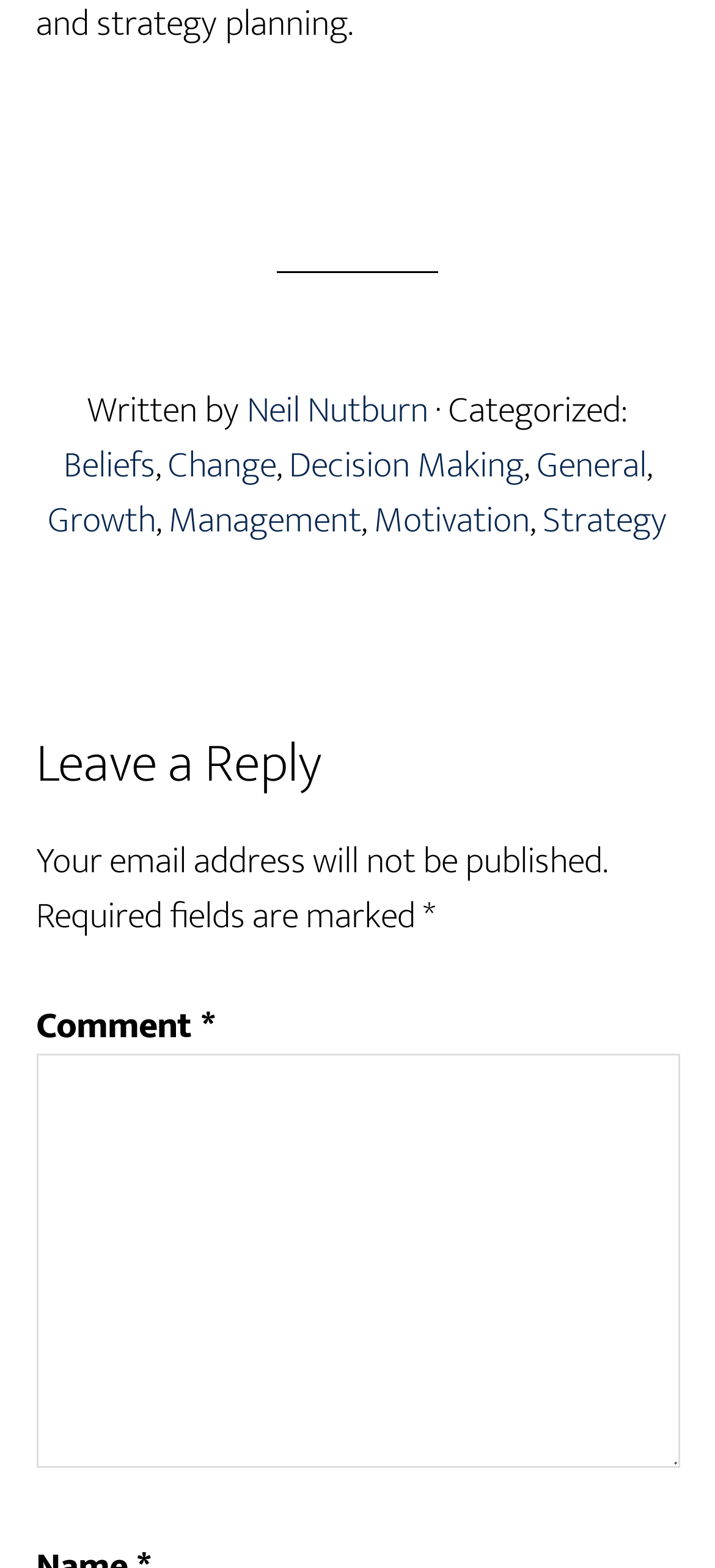What is the section above the comment box?
Give a one-word or short-phrase answer derived from the screenshot.

Reader Interactions